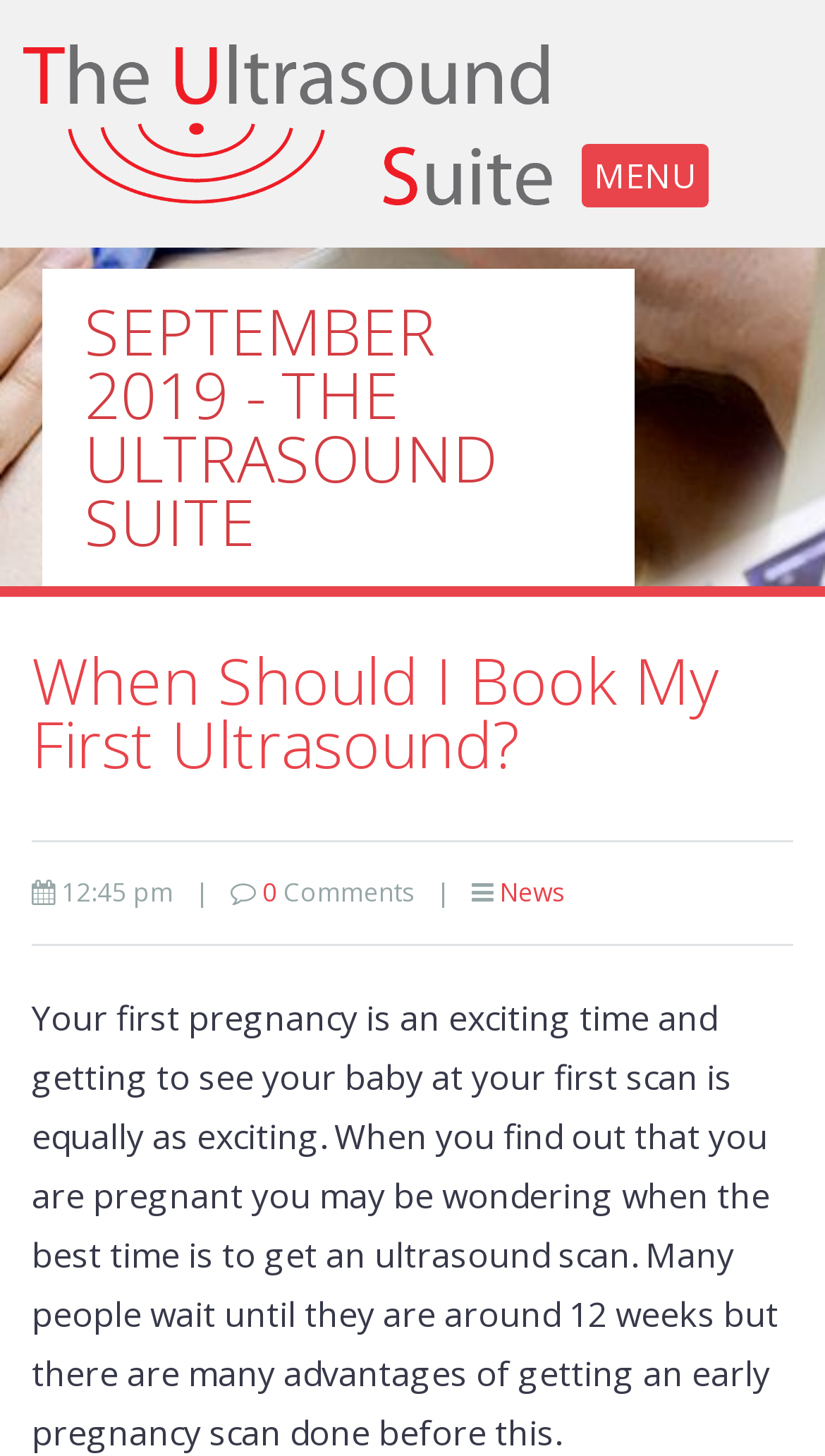Examine the image and give a thorough answer to the following question:
What time is mentioned in the text?

The time '12:45 pm' is mentioned in the StaticText element, which is located below the first heading.